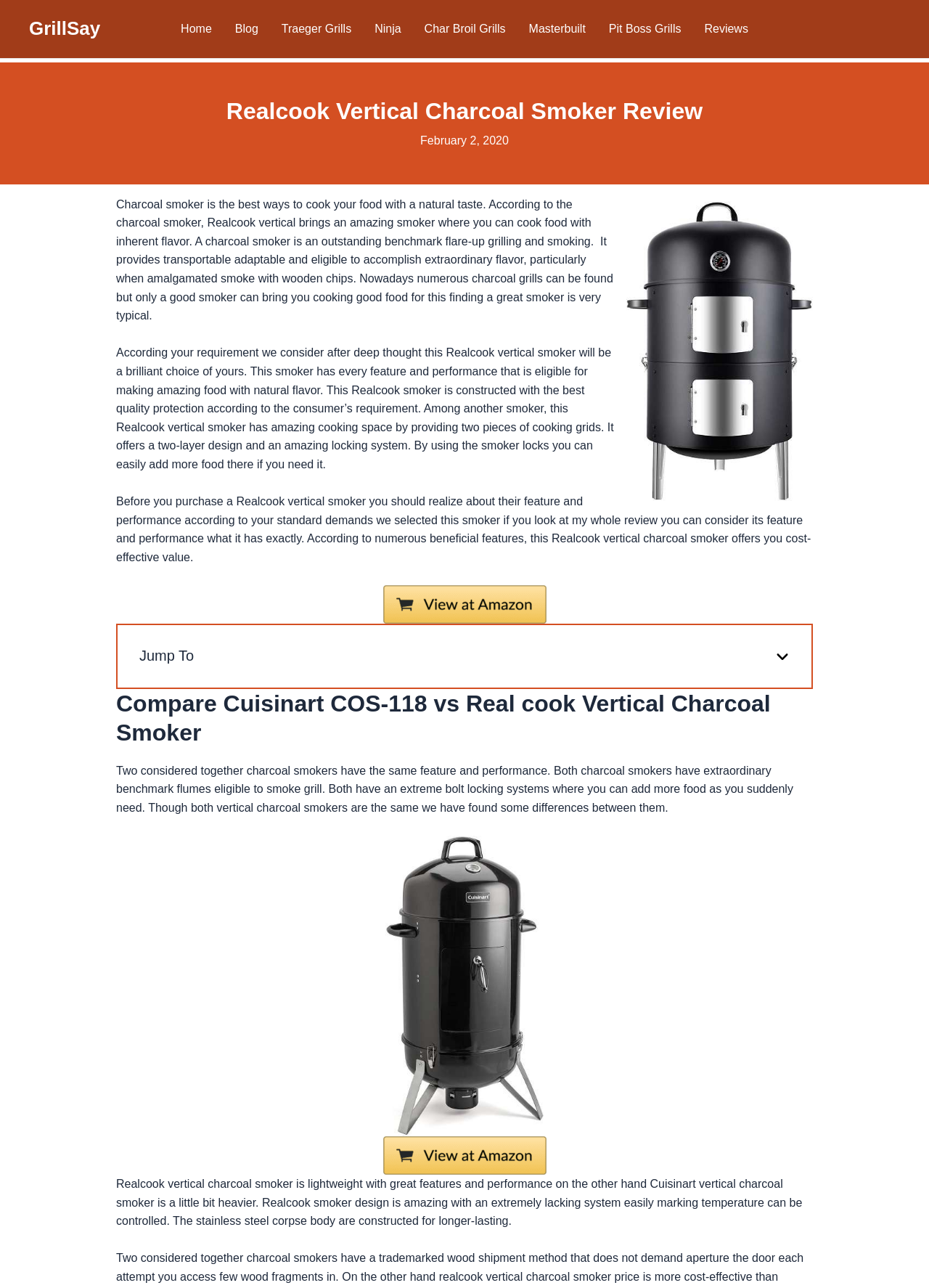Give a concise answer using one word or a phrase to the following question:
How many cooking grids does the Realcook vertical smoker have?

Two